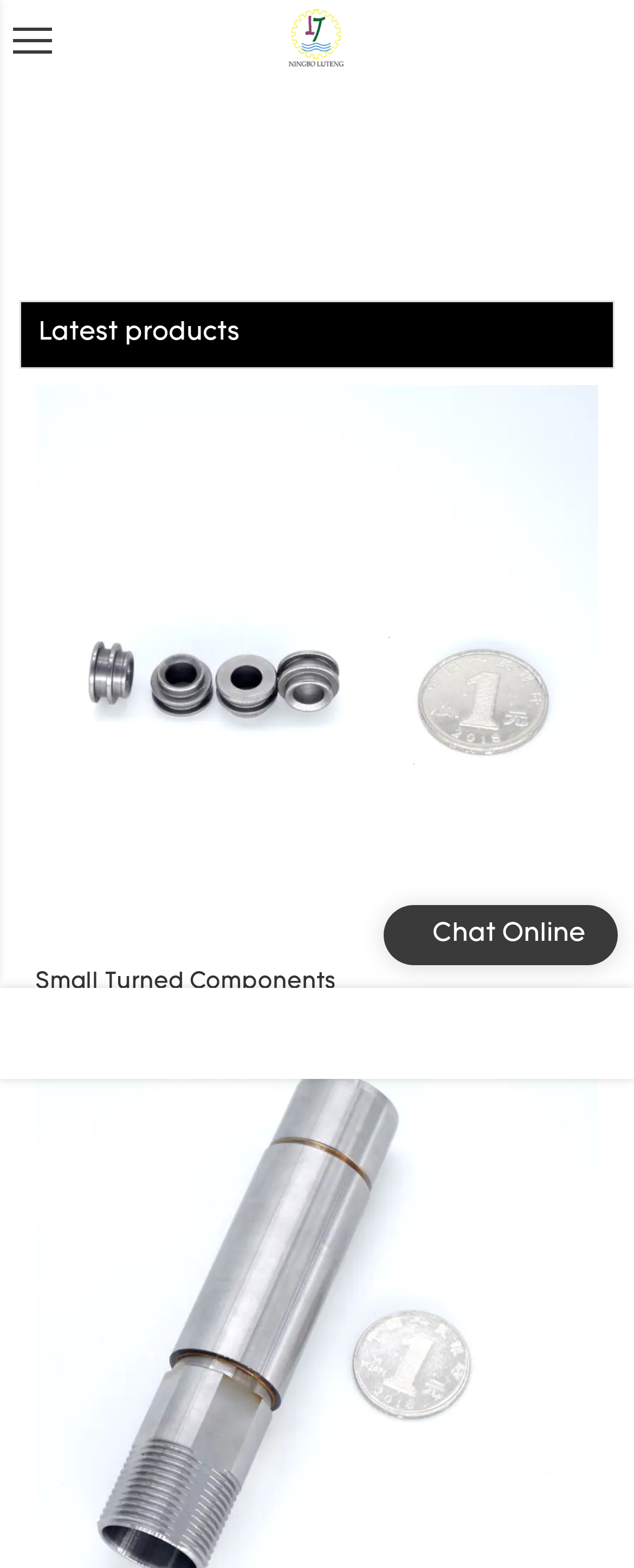Using the webpage screenshot, find the UI element described by Small Turned Components. Provide the bounding box coordinates in the format (top-left x, top-left y, bottom-right x, bottom-right y), ensuring all values are floating point numbers between 0 and 1.

[0.055, 0.245, 0.945, 0.649]